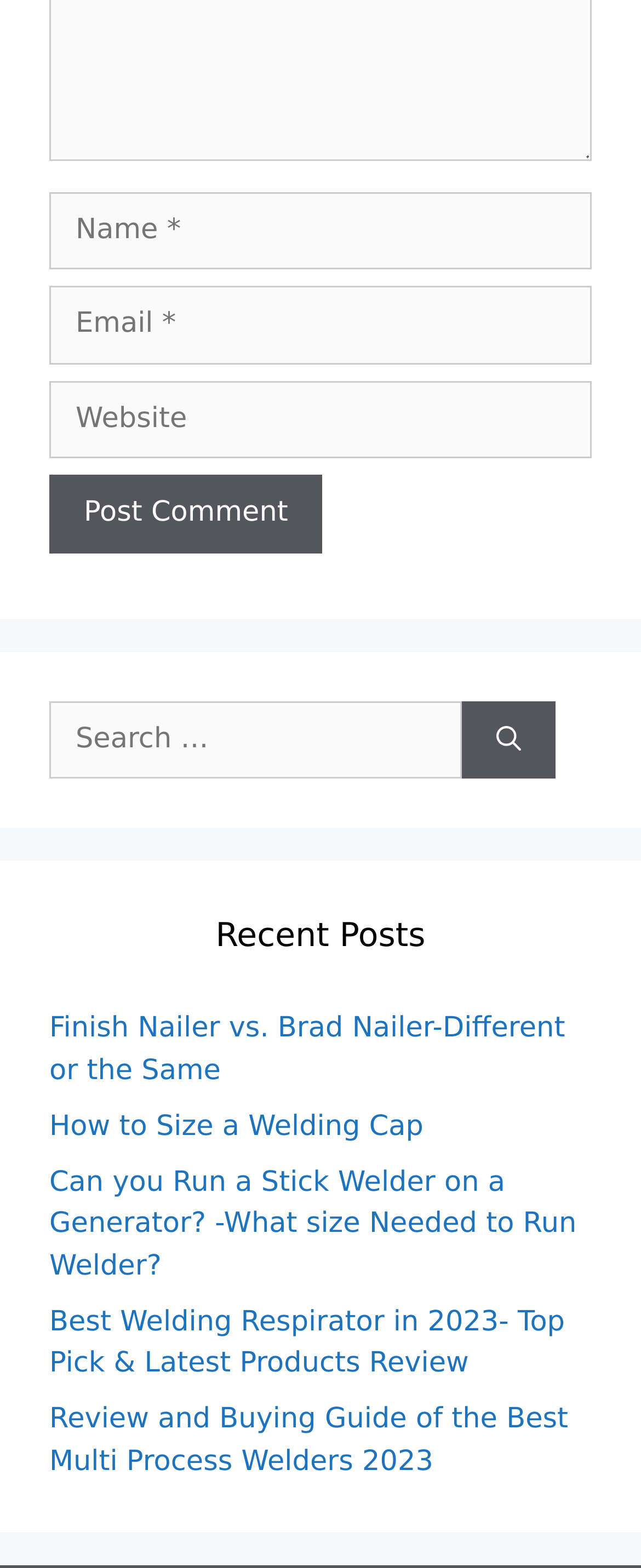Identify the bounding box coordinates of the section to be clicked to complete the task described by the following instruction: "Search for something". The coordinates should be four float numbers between 0 and 1, formatted as [left, top, right, bottom].

[0.077, 0.447, 0.721, 0.497]